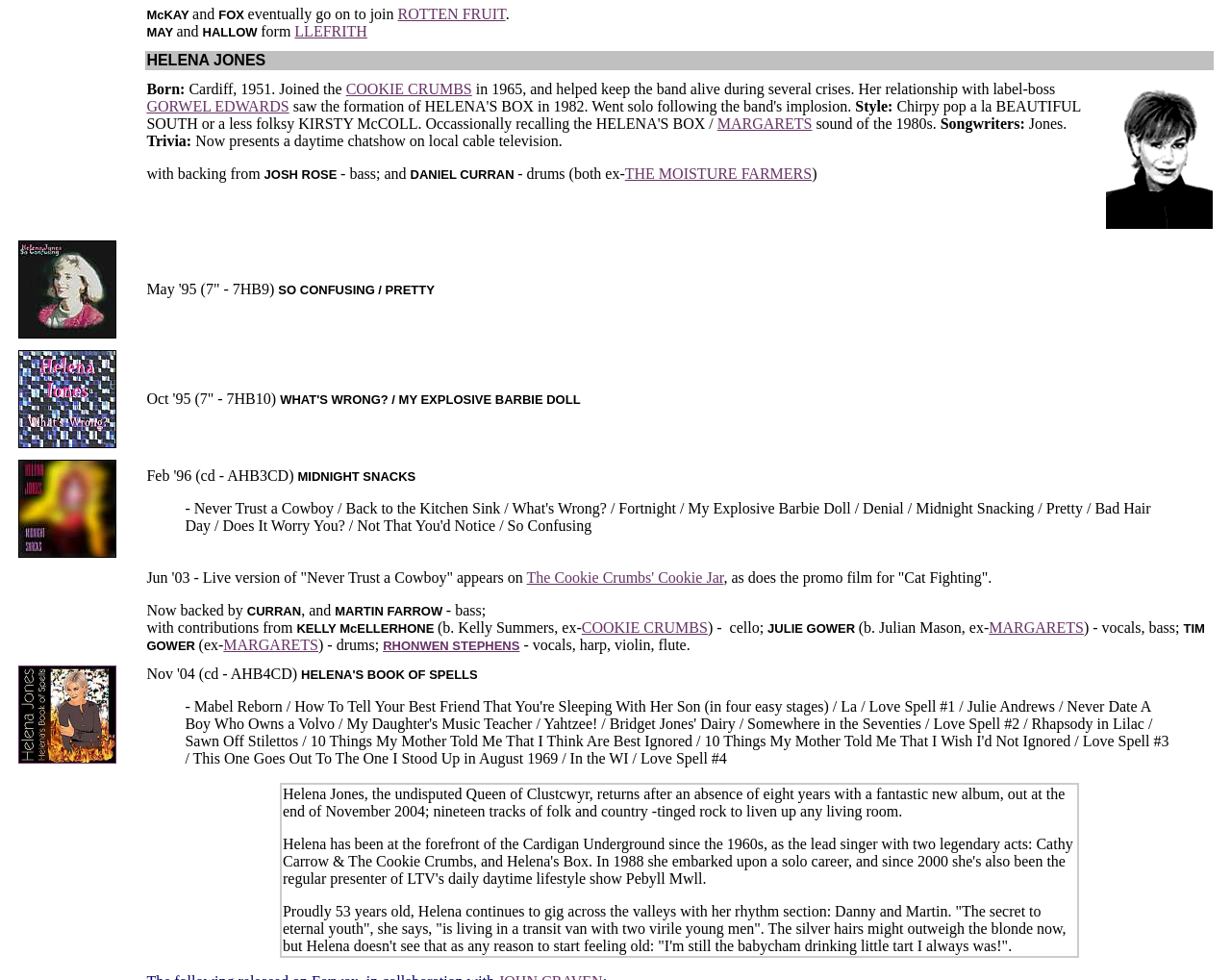Please determine the bounding box coordinates of the element to click on in order to accomplish the following task: "Click on the link 'ROTTEN FRUIT'". Ensure the coordinates are four float numbers ranging from 0 to 1, i.e., [left, top, right, bottom].

[0.323, 0.006, 0.411, 0.023]